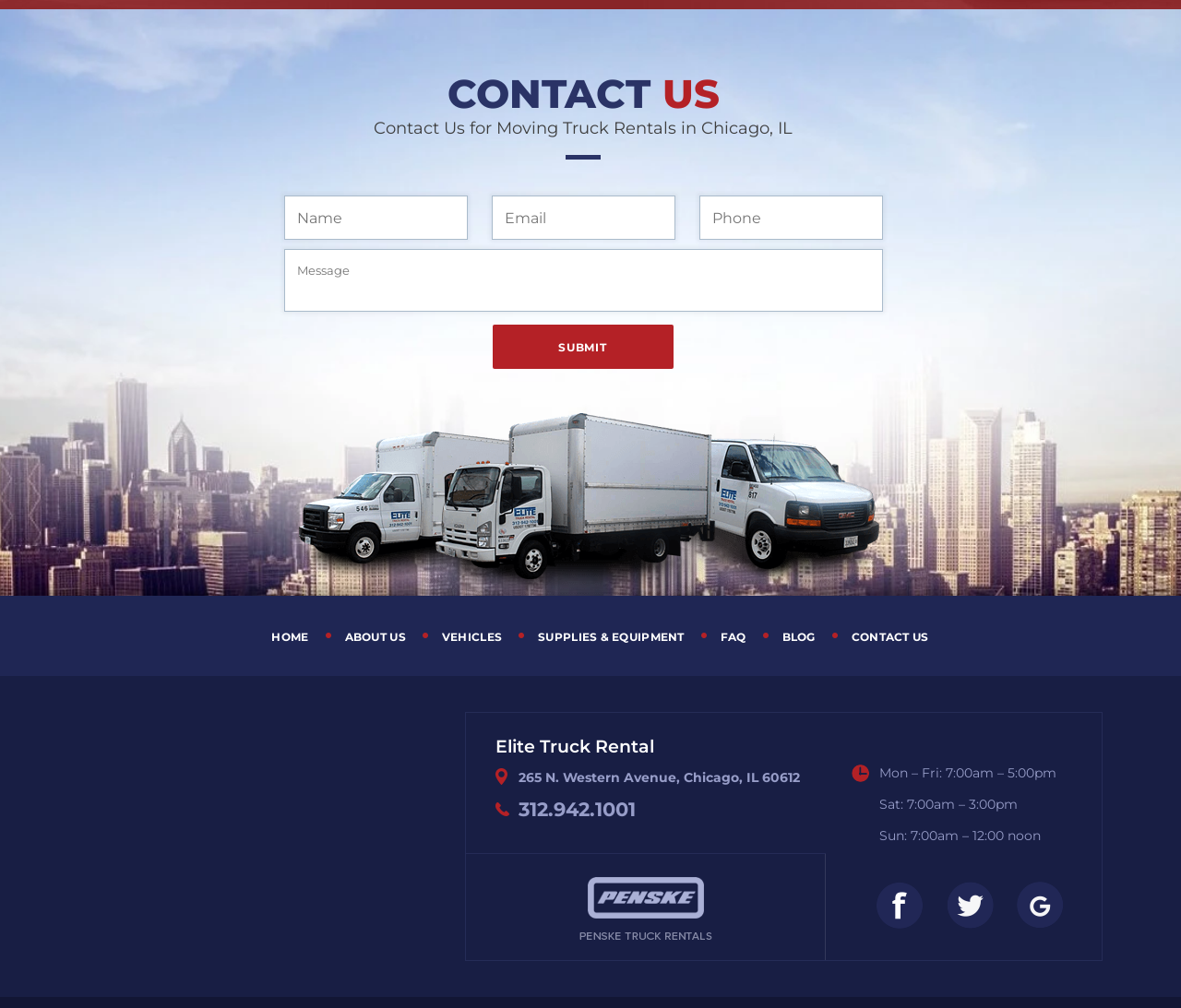Answer the following query with a single word or phrase:
What are the business hours of the company?

Mon-Fri: 7am-5pm, Sat: 7am-3pm, Sun: 7am-12pm